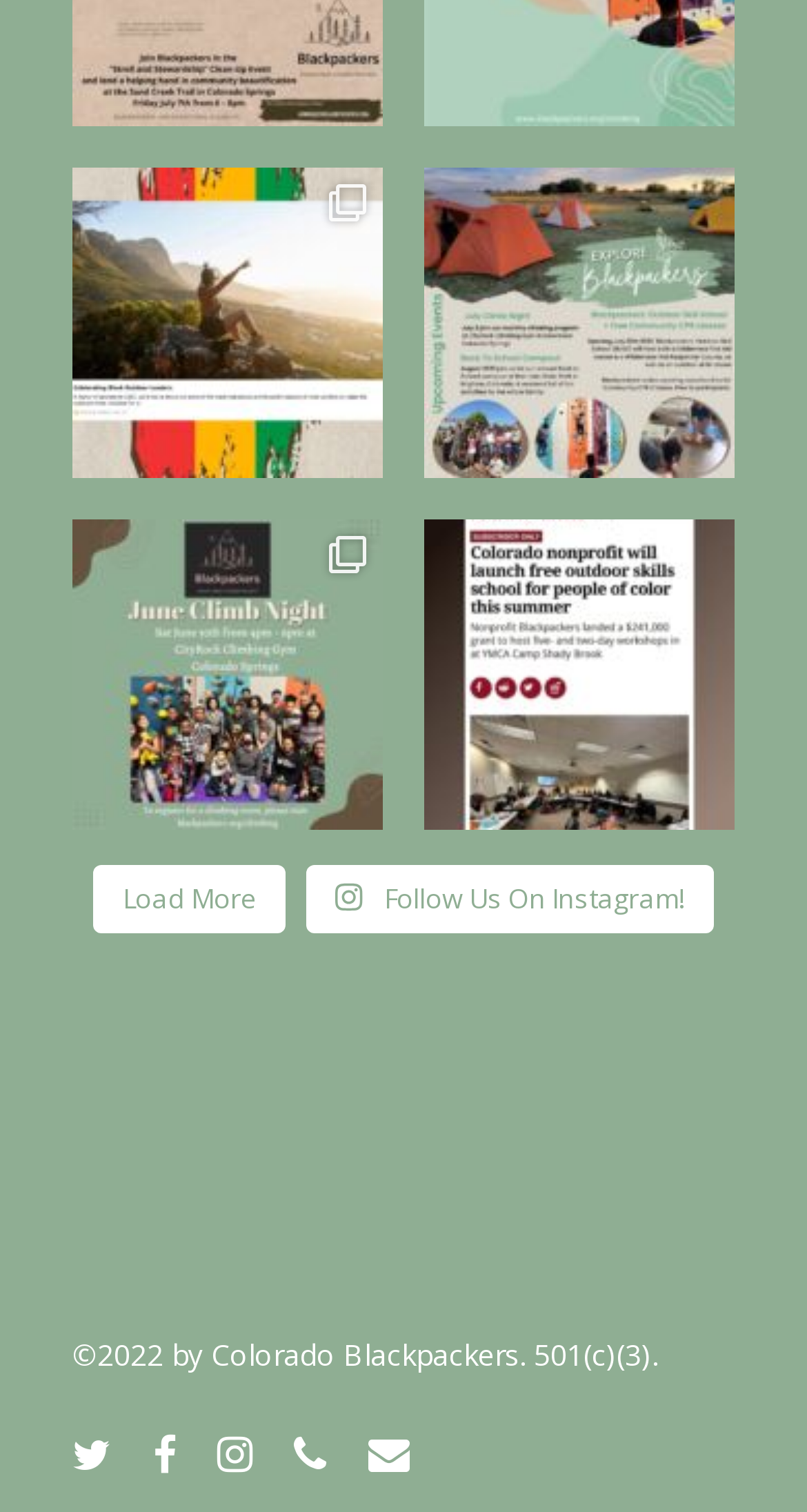Provide a brief response in the form of a single word or phrase:
What is the name of the organization mentioned in the webpage?

Blackpackers